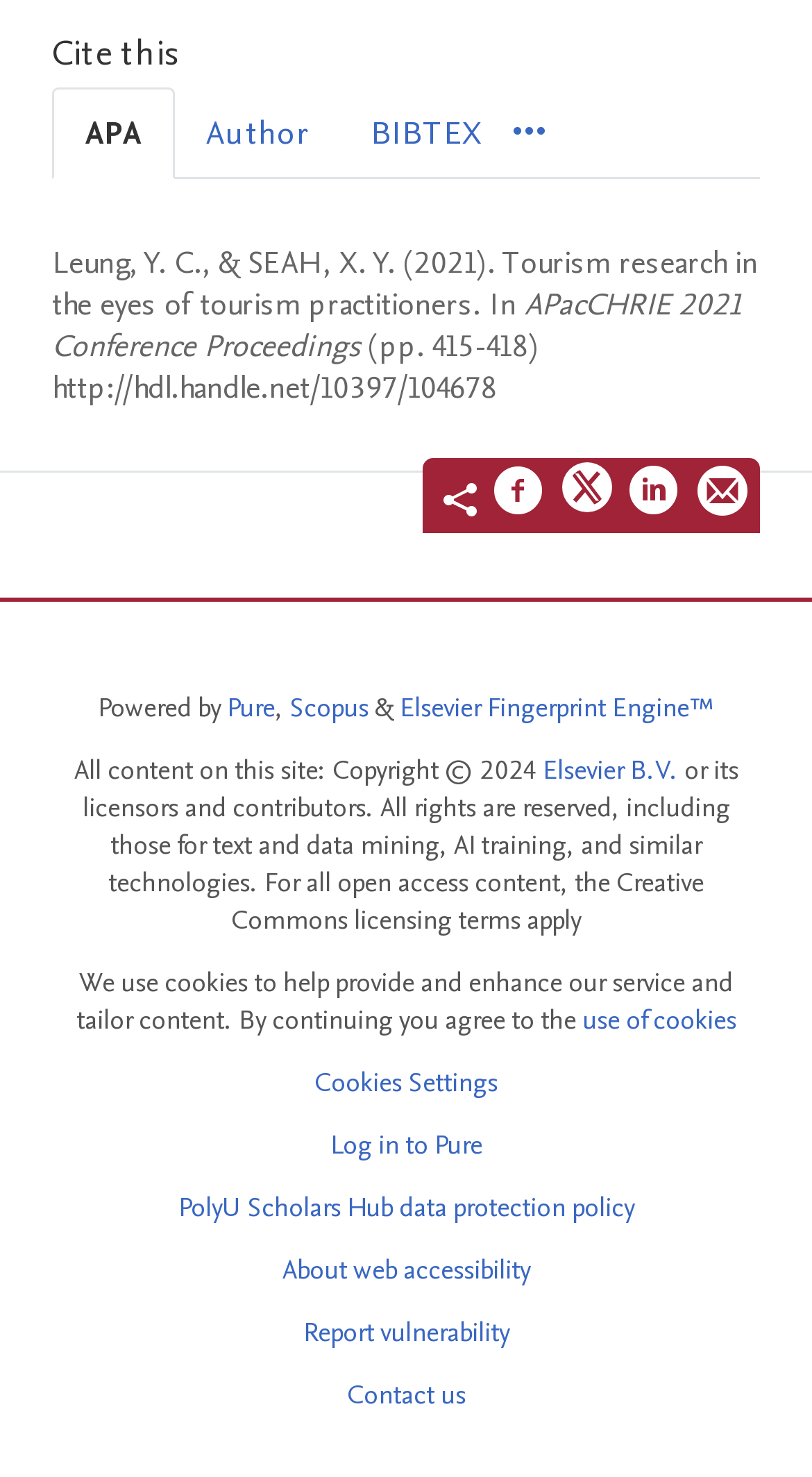Determine the bounding box coordinates of the clickable element necessary to fulfill the instruction: "Click on 'Why Is Russia a Top Destination for MBBS Among Indian Students?'". Provide the coordinates as four float numbers within the 0 to 1 range, i.e., [left, top, right, bottom].

None